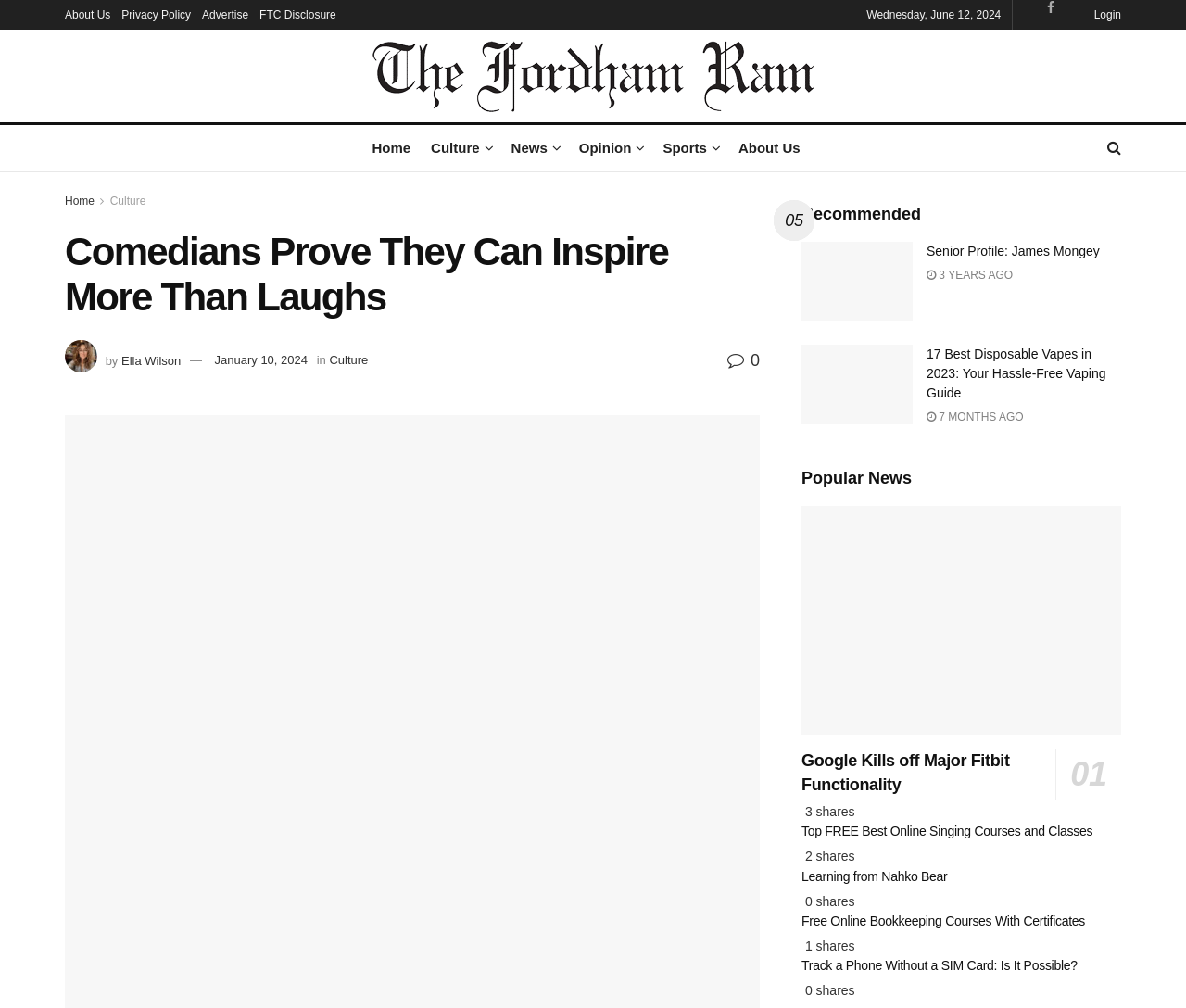Provide the bounding box coordinates of the HTML element described as: "Health & Wellness". The bounding box coordinates should be four float numbers between 0 and 1, i.e., [left, top, right, bottom].

None